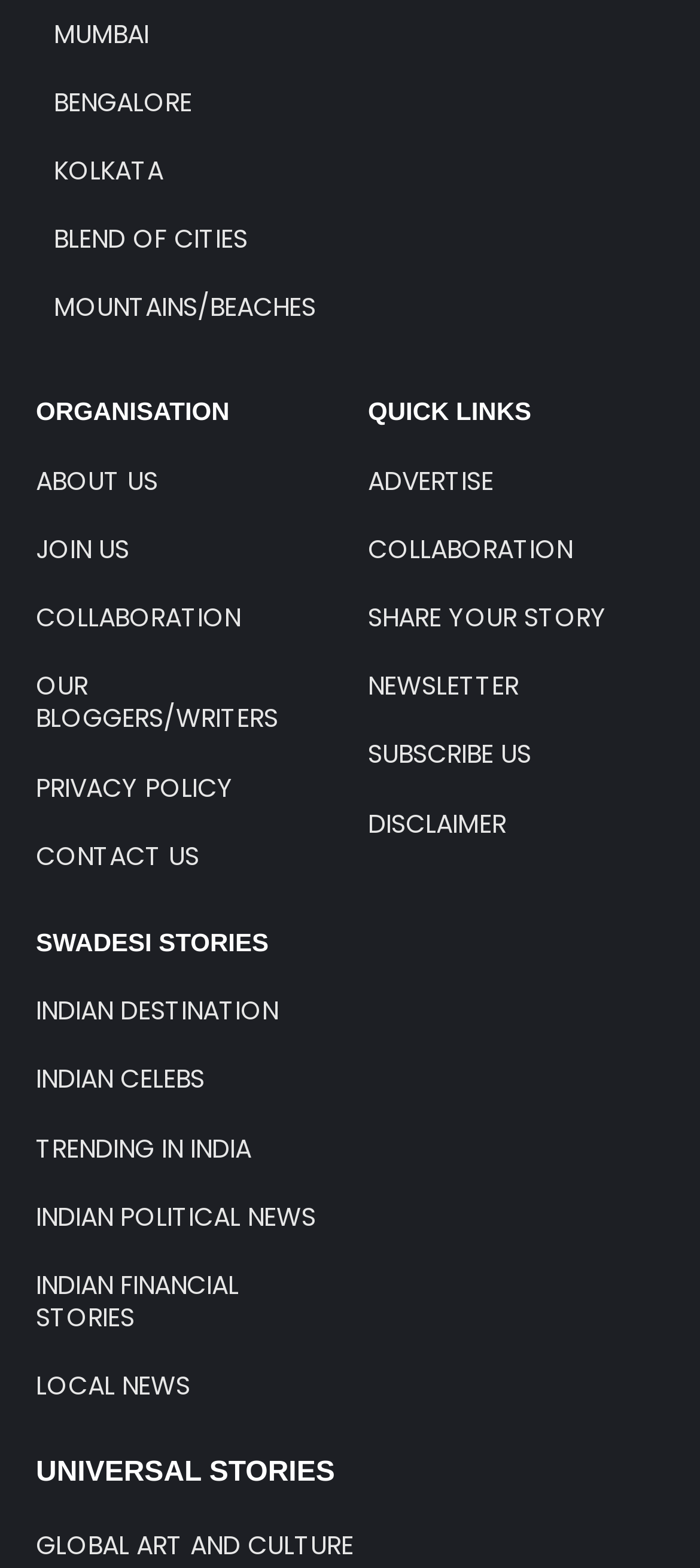How many links are there in the 'QUICK LINKS' section?
From the screenshot, supply a one-word or short-phrase answer.

7